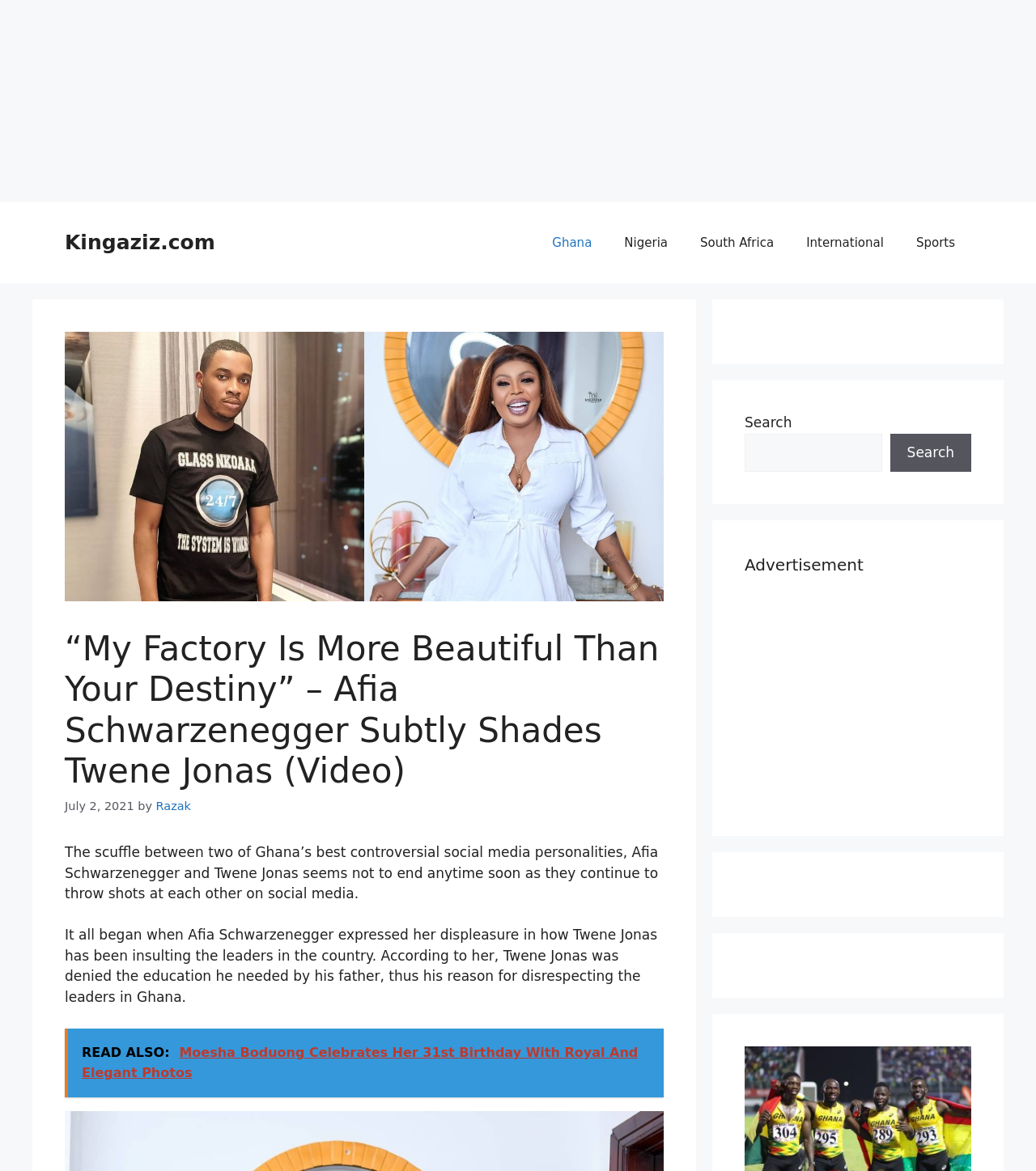Locate the bounding box of the UI element based on this description: "parent_node: Search name="s"". Provide four float numbers between 0 and 1 as [left, top, right, bottom].

[0.719, 0.37, 0.851, 0.403]